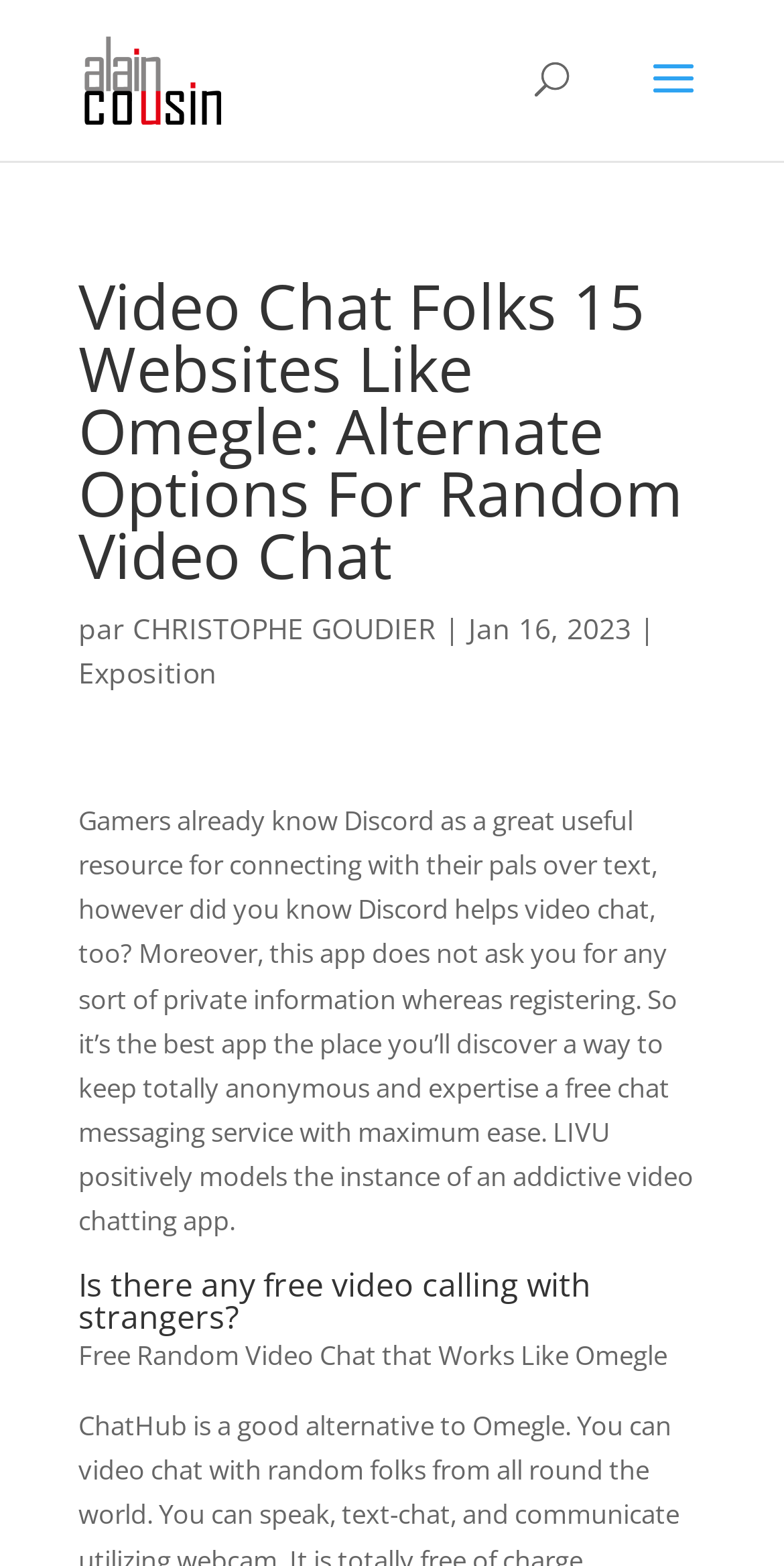Please determine the bounding box of the UI element that matches this description: Exposition. The coordinates should be given as (top-left x, top-left y, bottom-right x, bottom-right y), with all values between 0 and 1.

[0.1, 0.417, 0.277, 0.442]